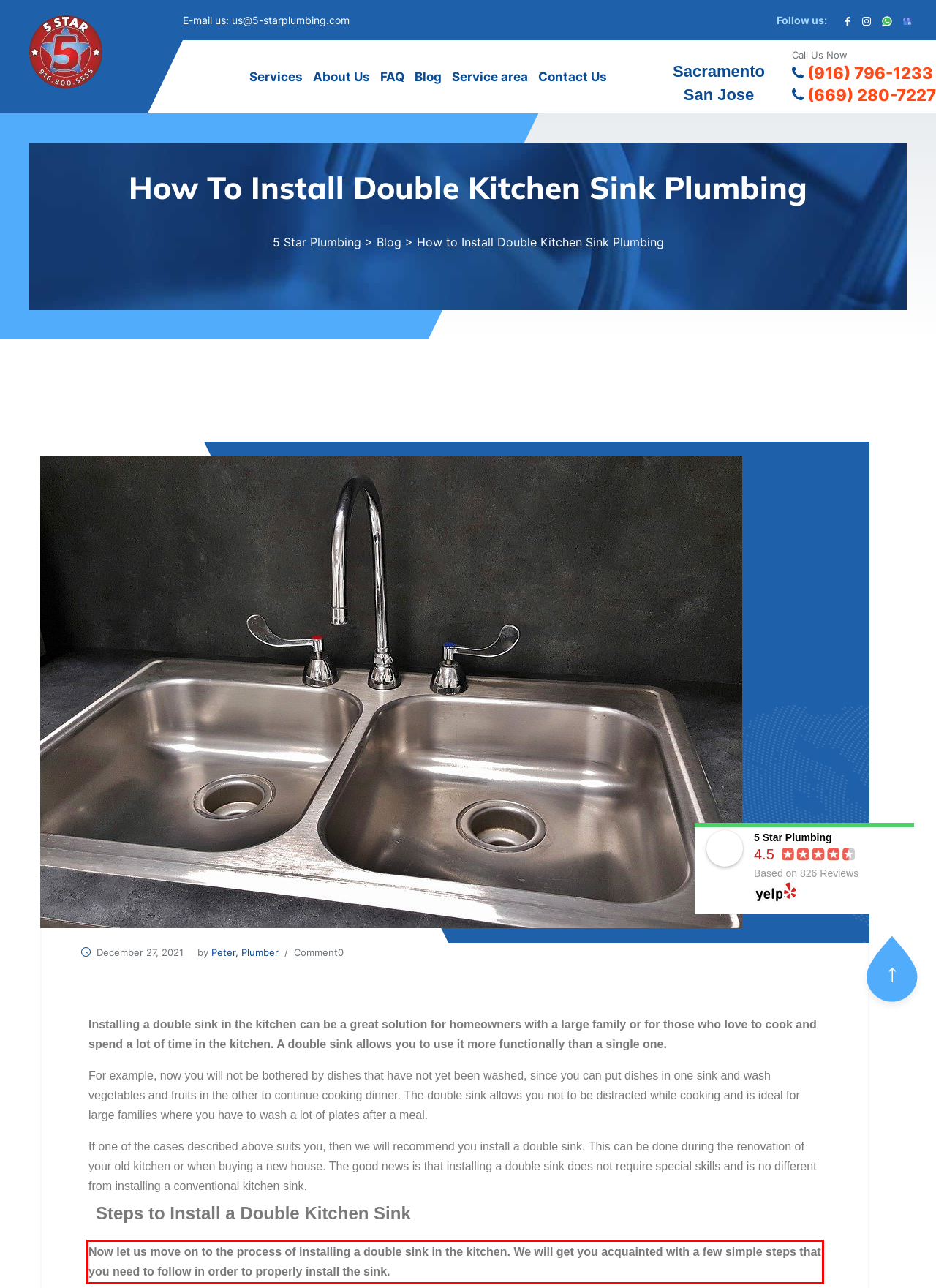You are presented with a webpage screenshot featuring a red bounding box. Perform OCR on the text inside the red bounding box and extract the content.

Now let us move on to the process of installing a double sink in the kitchen. We will get you acquainted with a few simple steps that you need to follow in order to properly install the sink.